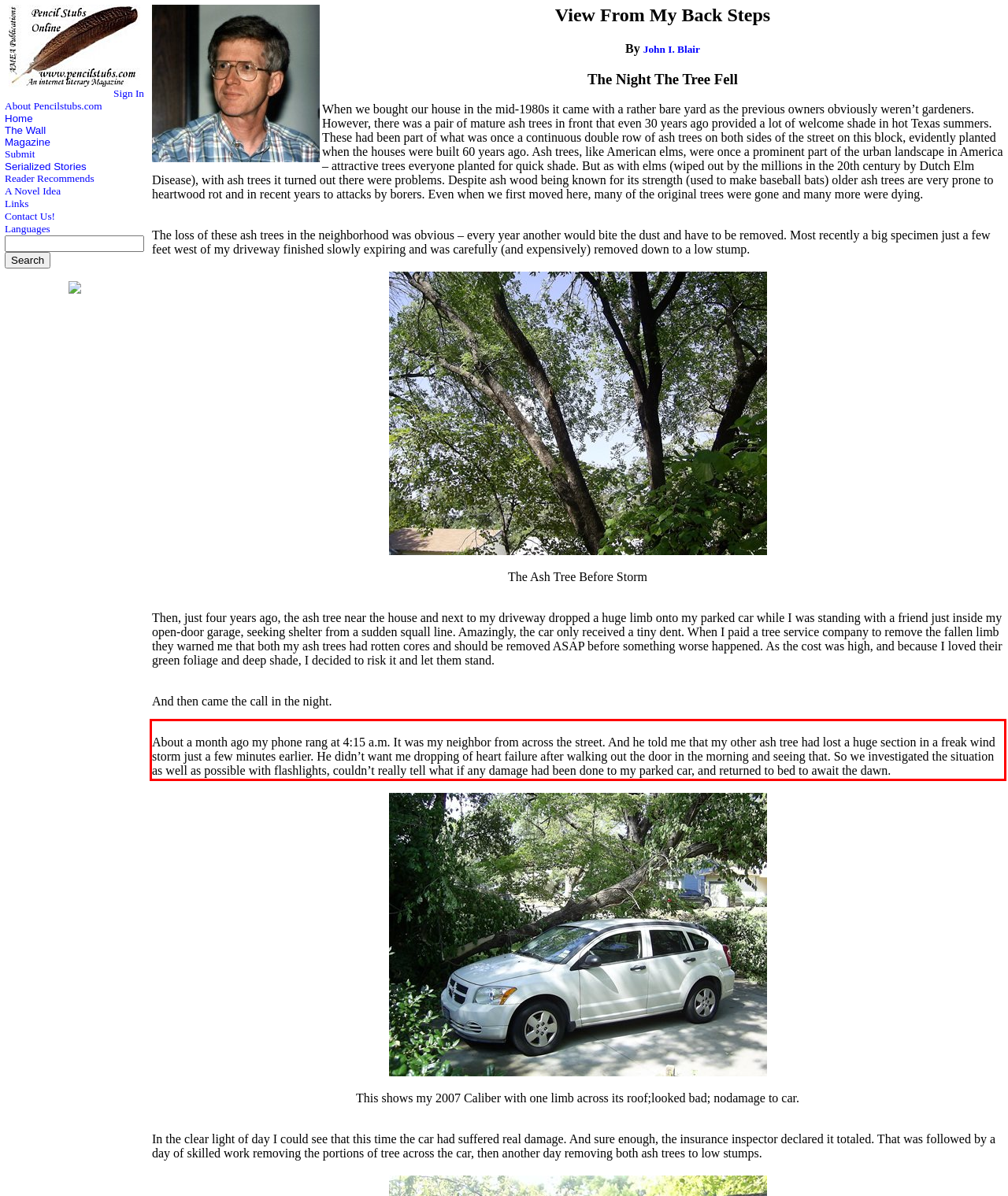Inspect the webpage screenshot that has a red bounding box and use OCR technology to read and display the text inside the red bounding box.

About a month ago my phone rang at 4:15 a.m. It was my neighbor from across the street. And he told me that my other ash tree had lost a huge section in a freak wind storm just a few minutes earlier. He didn’t want me dropping of heart failure after walking out the door in the morning and seeing that. So we investigated the situation as well as possible with flashlights, couldn’t really tell what if any damage had been done to my parked car, and returned to bed to await the dawn.